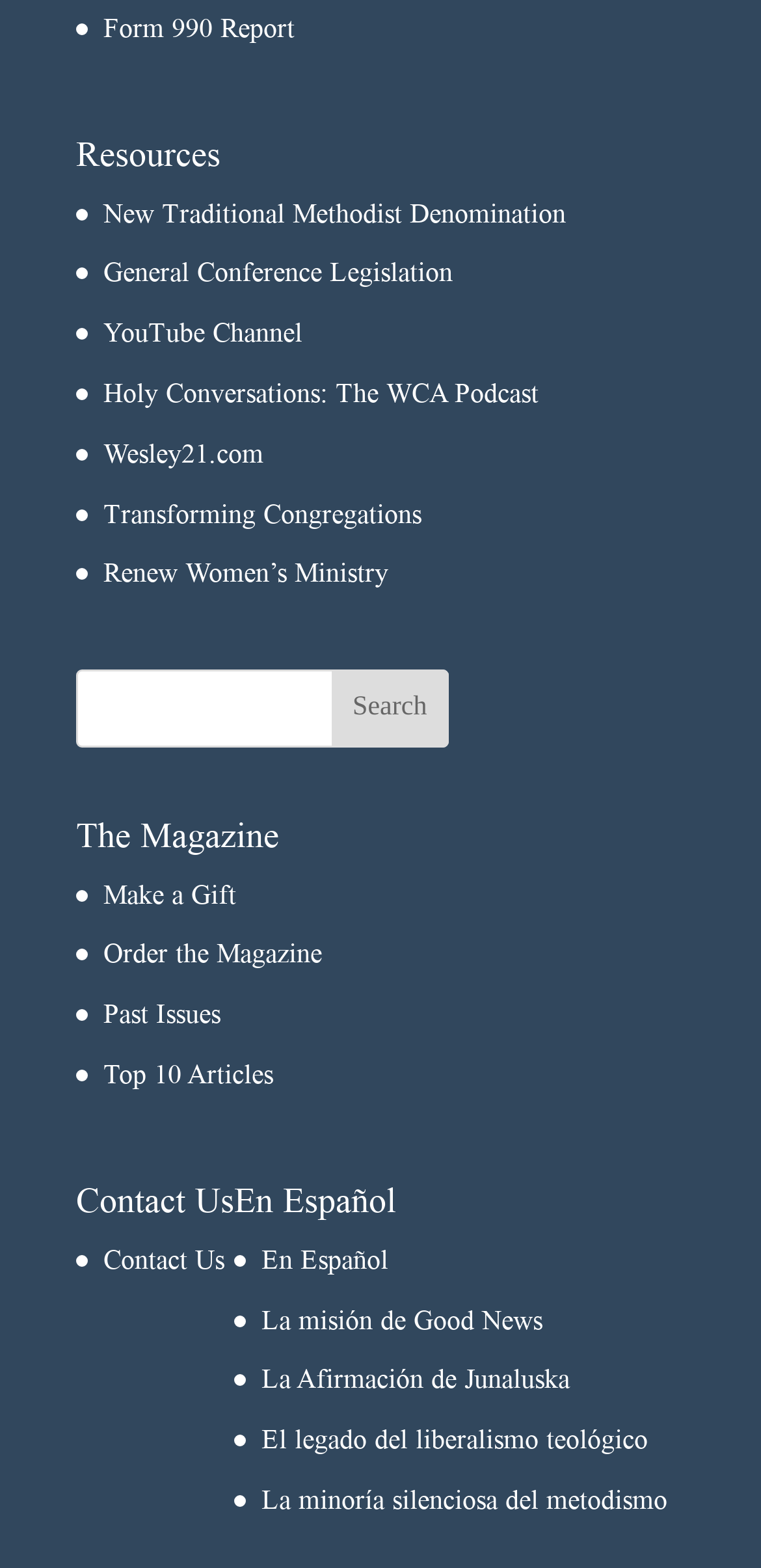Answer this question using a single word or a brief phrase:
How many headings are on the webpage?

4